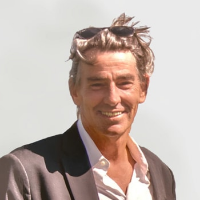Please provide a comprehensive response to the question based on the details in the image: Is the image related to a formal event?

Although the man is wearing a blazer, the overall setting is described as casual and relaxed, which suggests that the image is not related to a formal event, but rather a more informal or everyday setting.